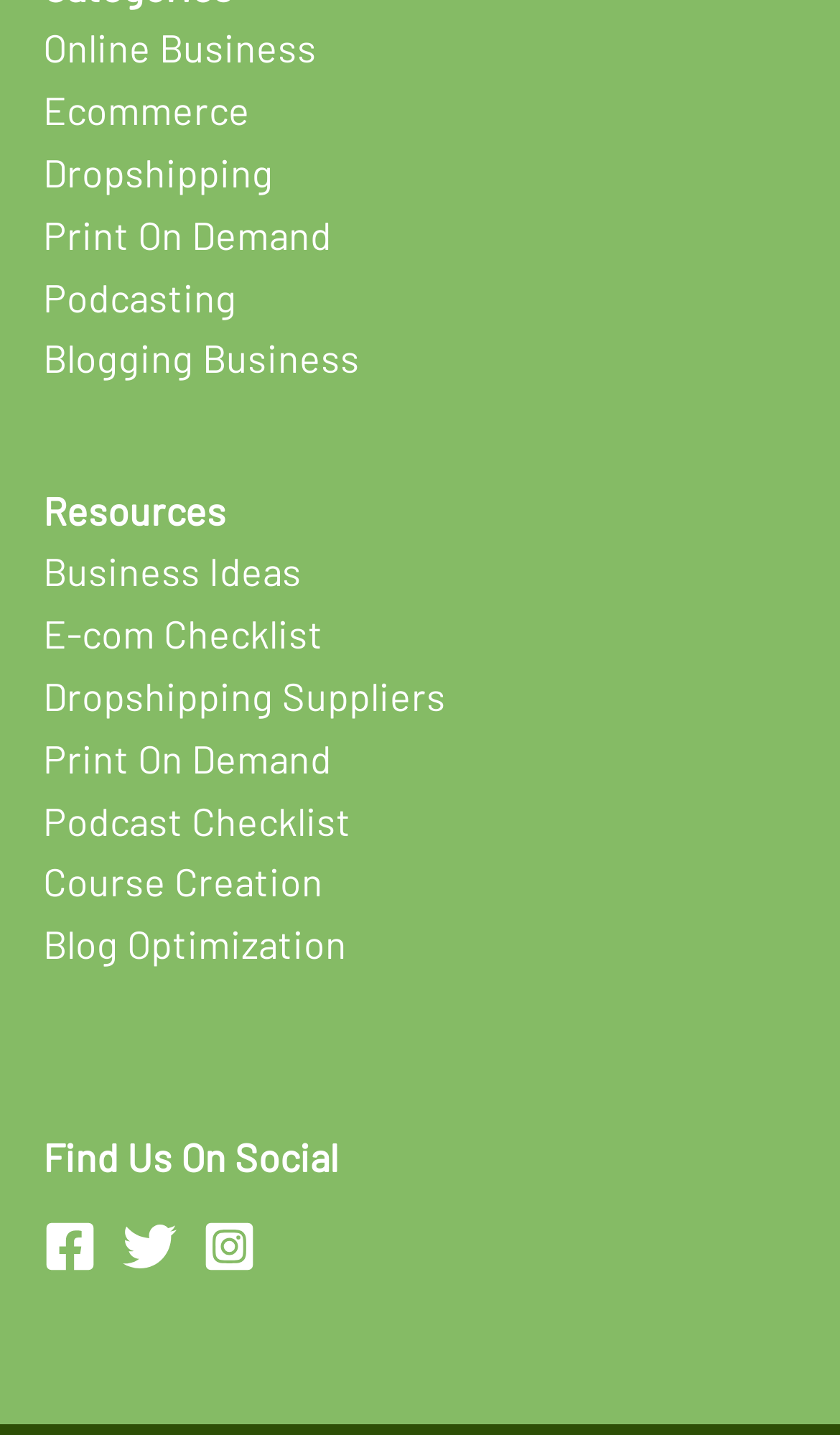Predict the bounding box of the UI element based on this description: "Print On Demand".

[0.051, 0.147, 0.395, 0.18]